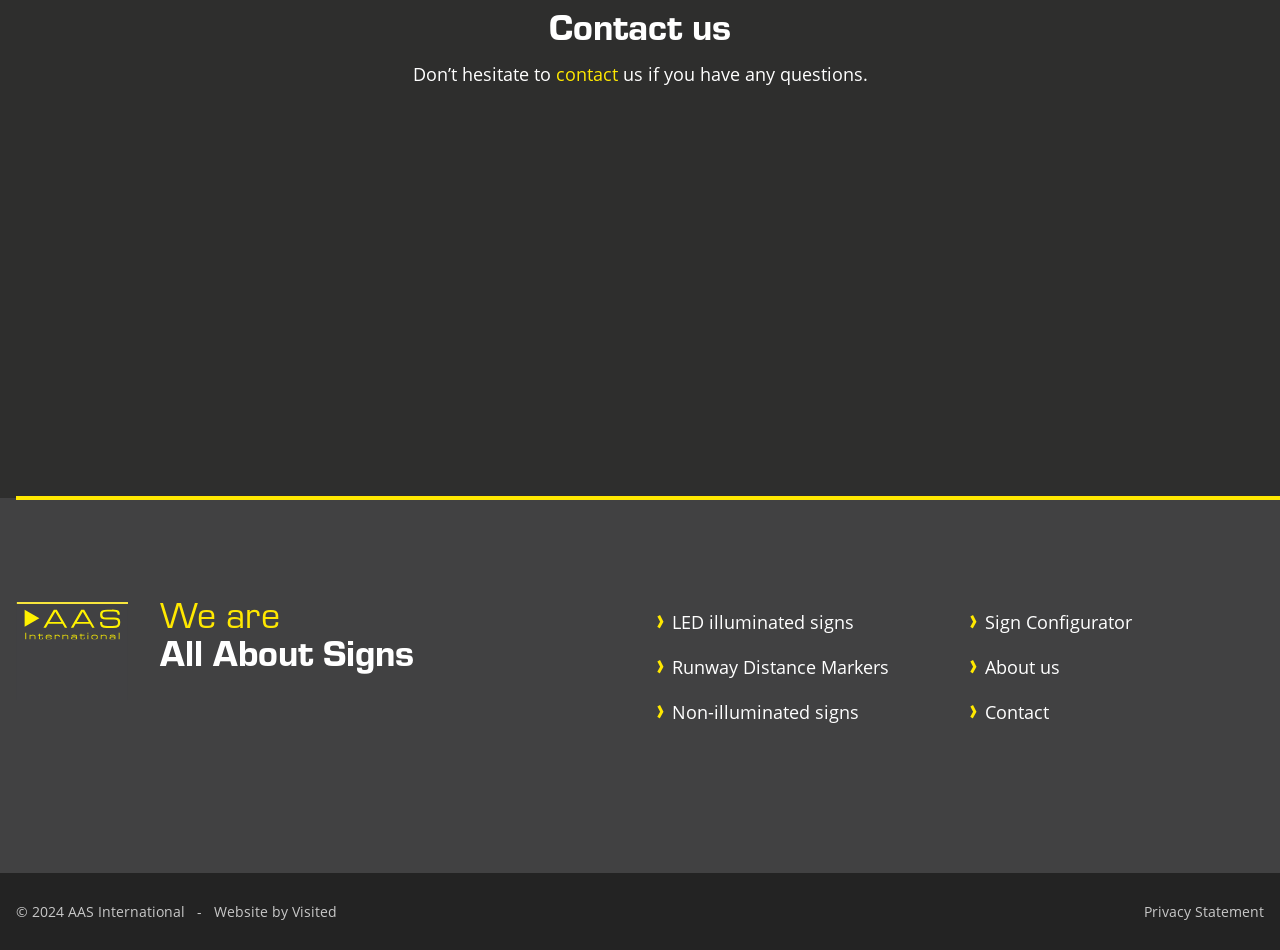Locate the bounding box coordinates of the clickable area needed to fulfill the instruction: "Send an email to sales".

[0.174, 0.365, 0.391, 0.391]